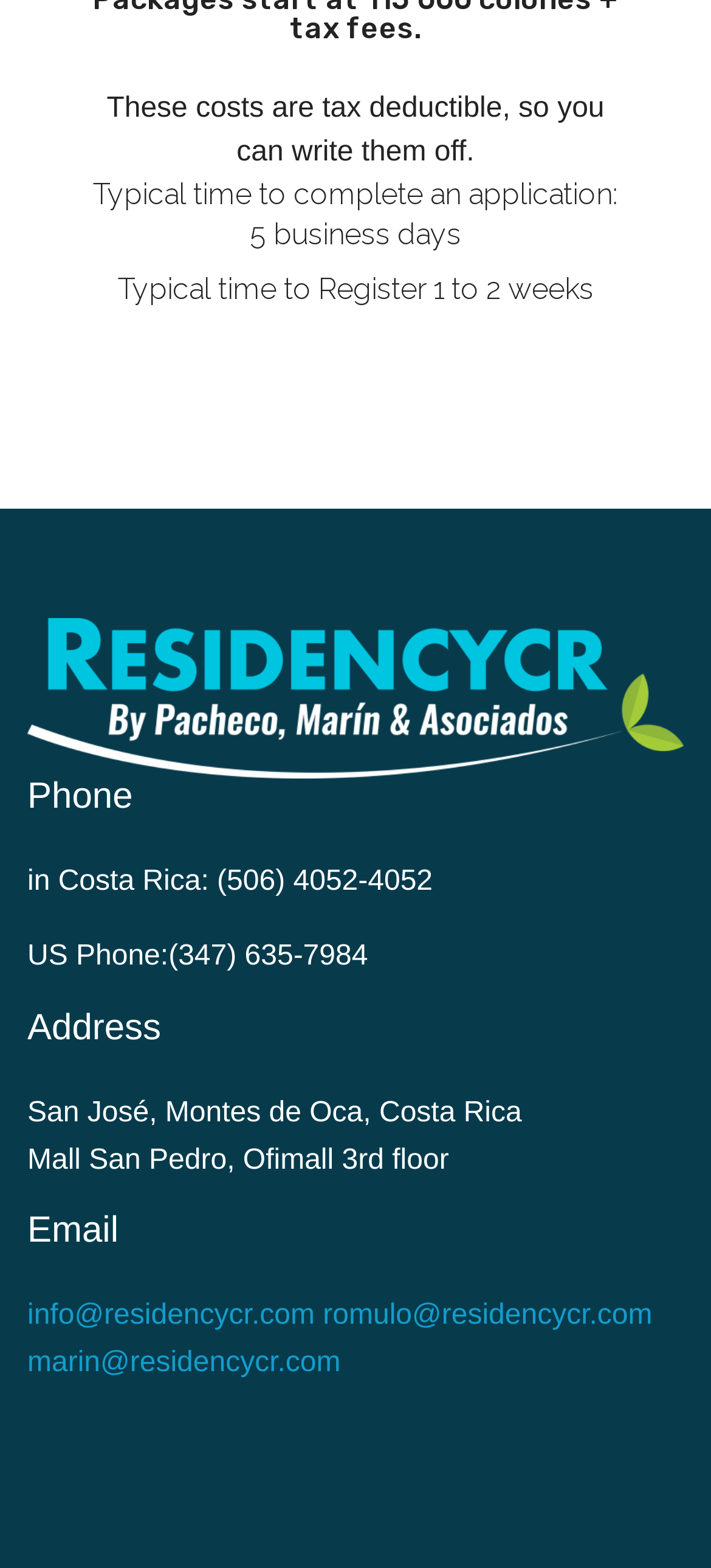Bounding box coordinates are specified in the format (top-left x, top-left y, bottom-right x, bottom-right y). All values are floating point numbers bounded between 0 and 1. Please provide the bounding box coordinate of the region this sentence describes: romulo@residencycr.com

[0.454, 0.829, 0.918, 0.849]